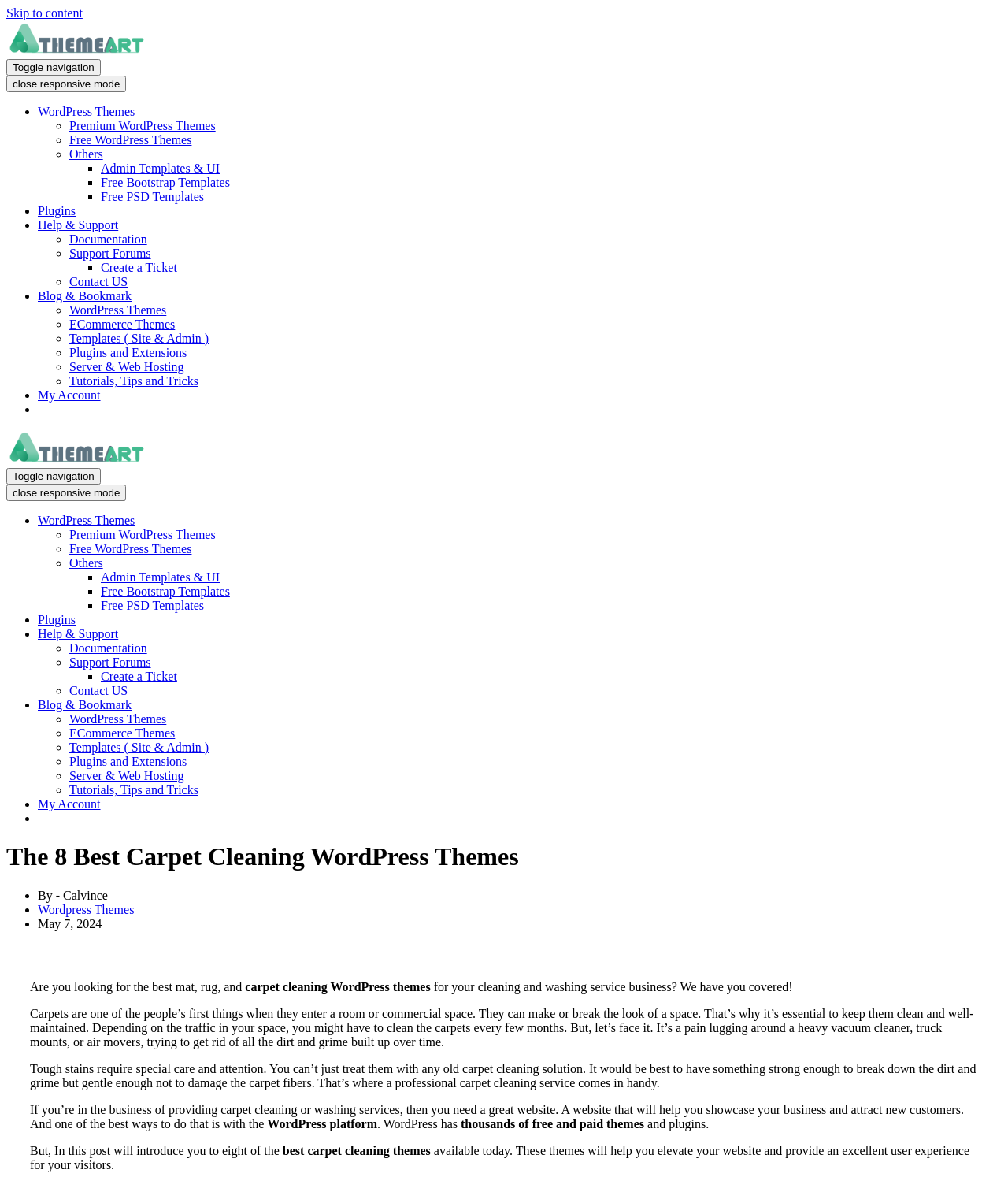Predict the bounding box of the UI element based on this description: "ECommerce Themes".

[0.069, 0.266, 0.174, 0.278]